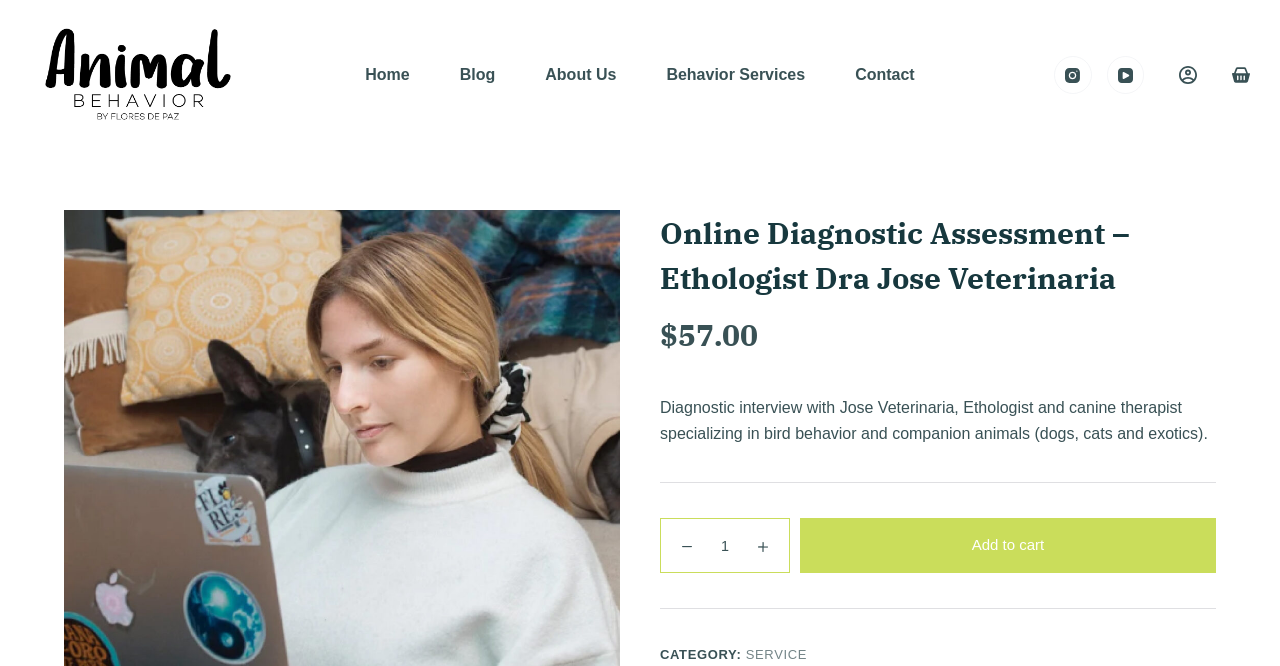Answer the question with a single word or phrase: 
What type of service is offered by Jose Veterinaria?

Diagnostic interview